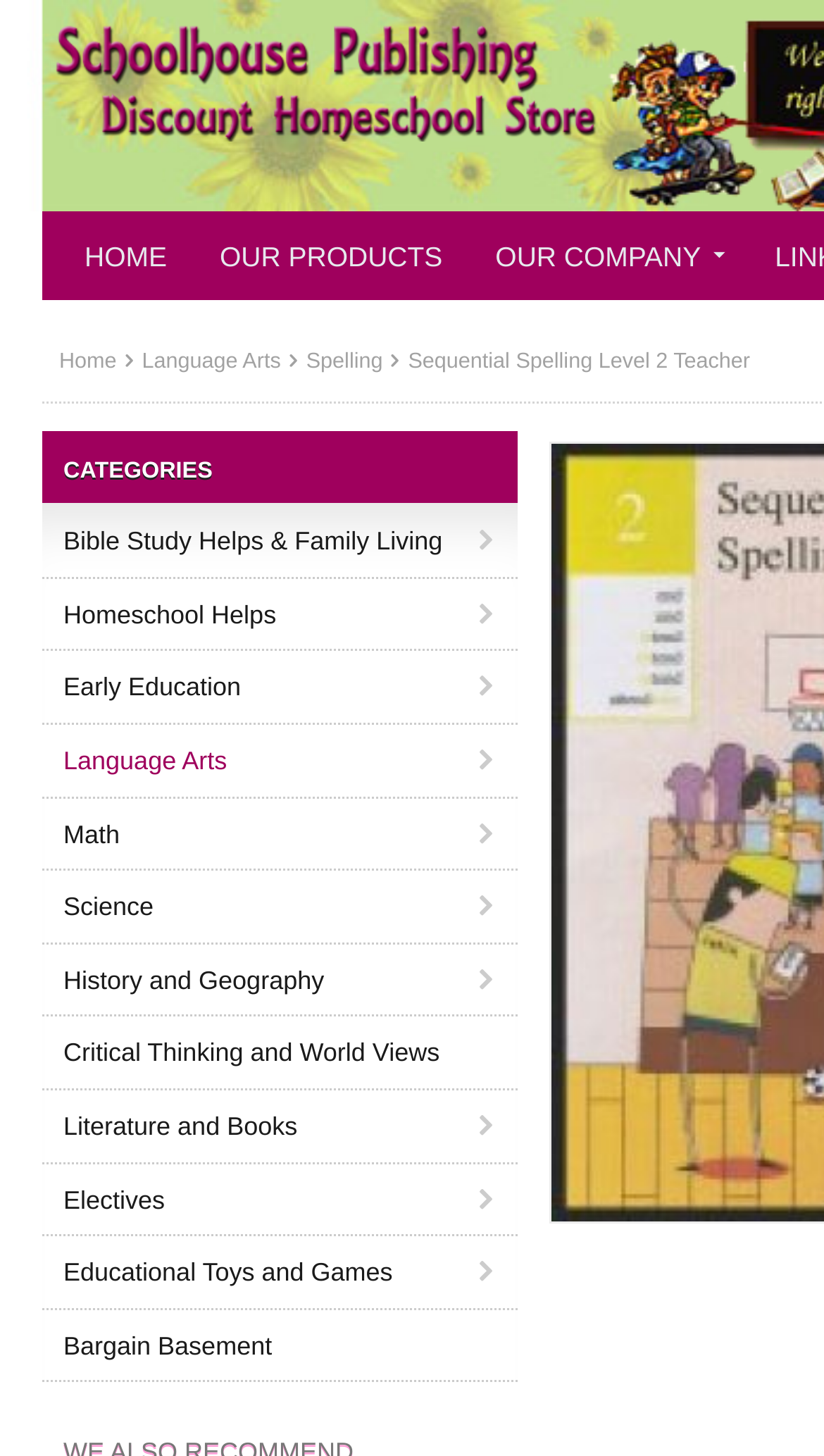Please identify the bounding box coordinates of the region to click in order to complete the task: "visit HOME page". The coordinates must be four float numbers between 0 and 1, specified as [left, top, right, bottom].

[0.077, 0.154, 0.228, 0.197]